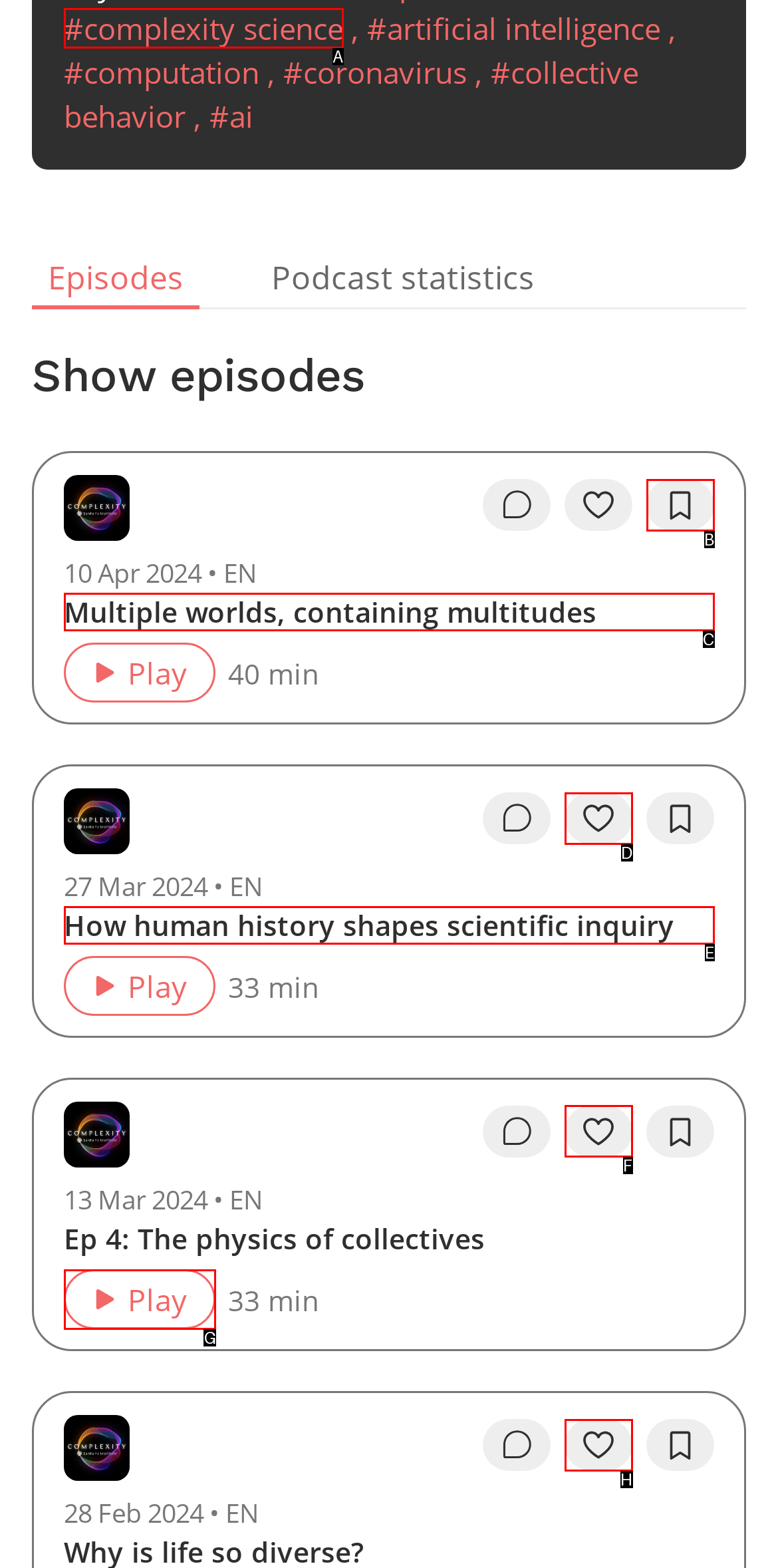For the given instruction: Like the 'Ep 4: The physics of collectives' episode, determine which boxed UI element should be clicked. Answer with the letter of the corresponding option directly.

F